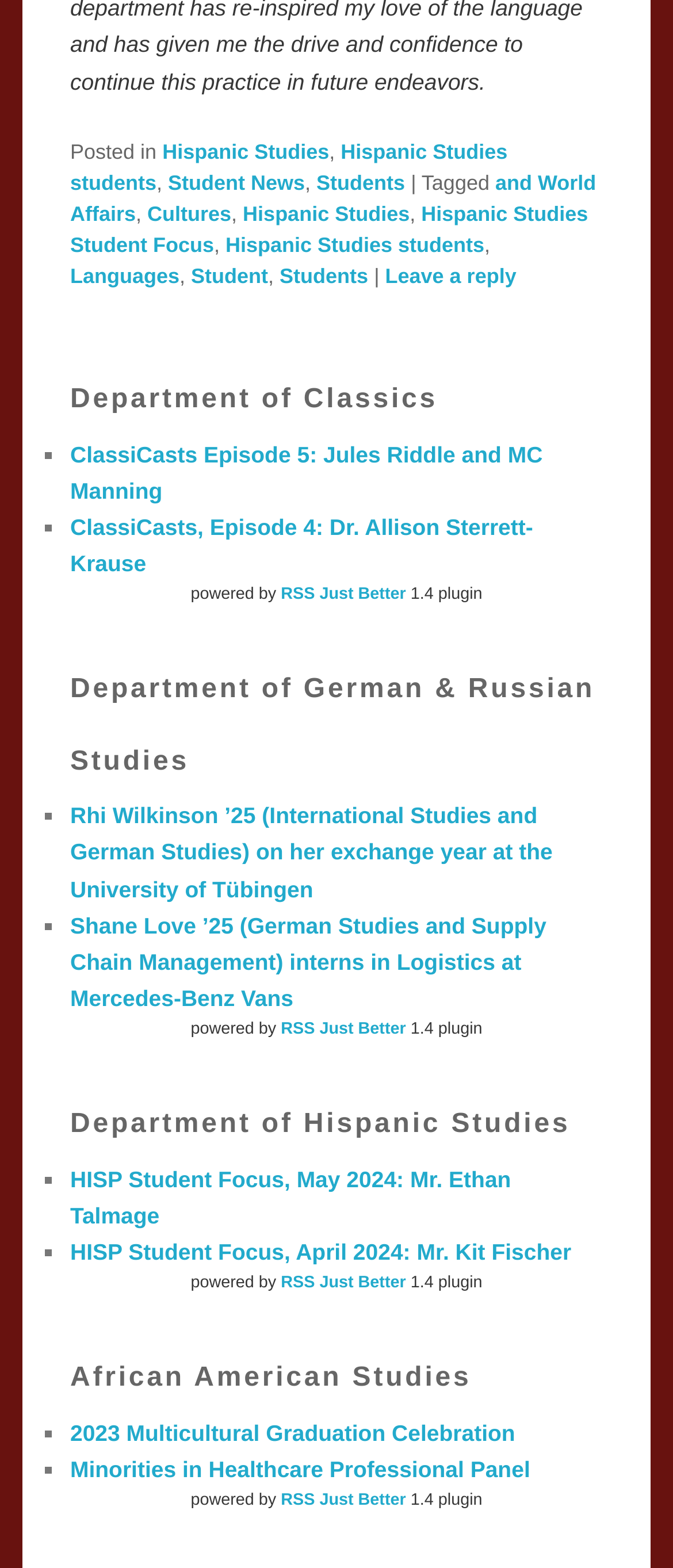Please give the bounding box coordinates of the area that should be clicked to fulfill the following instruction: "Click on the 'HISP Student Focus, May 2024: Mr. Ethan Talmage' link". The coordinates should be in the format of four float numbers from 0 to 1, i.e., [left, top, right, bottom].

[0.104, 0.744, 0.759, 0.783]